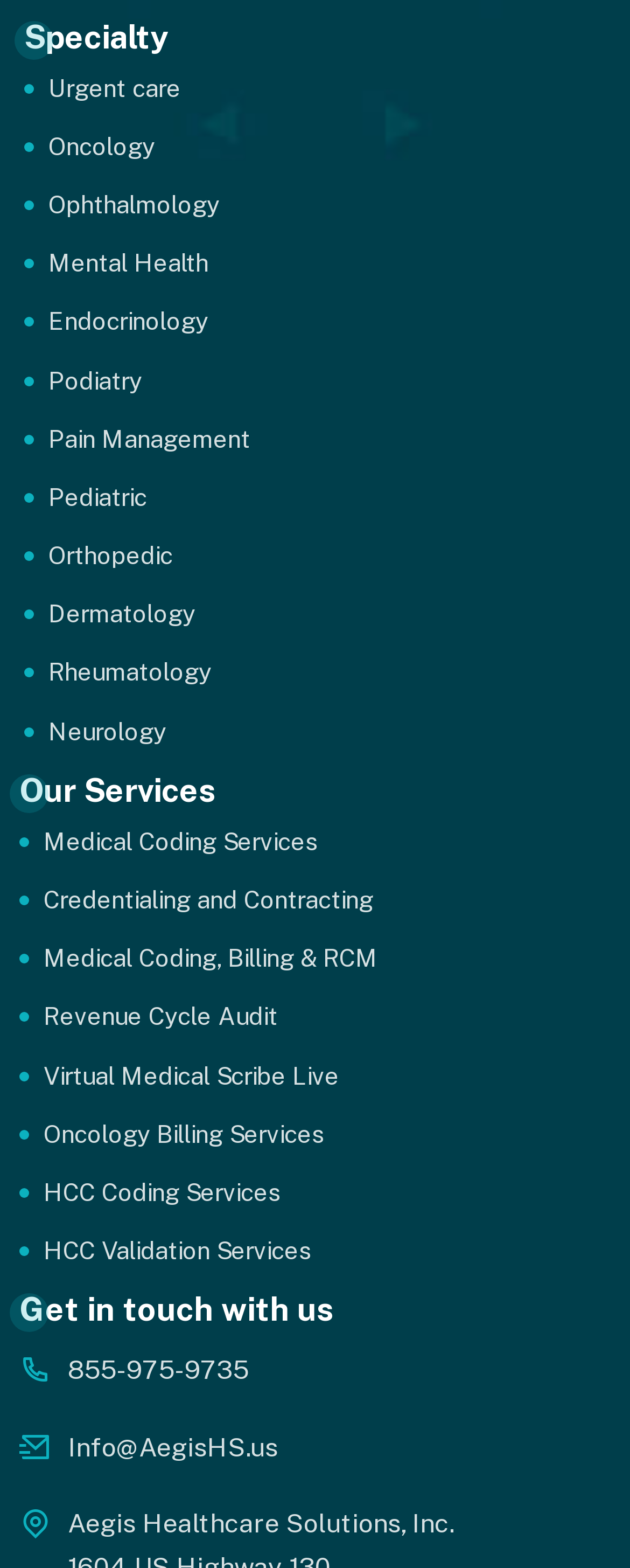Give a concise answer using one word or a phrase to the following question:
What is the company name?

Aegis Healthcare Solutions, Inc.